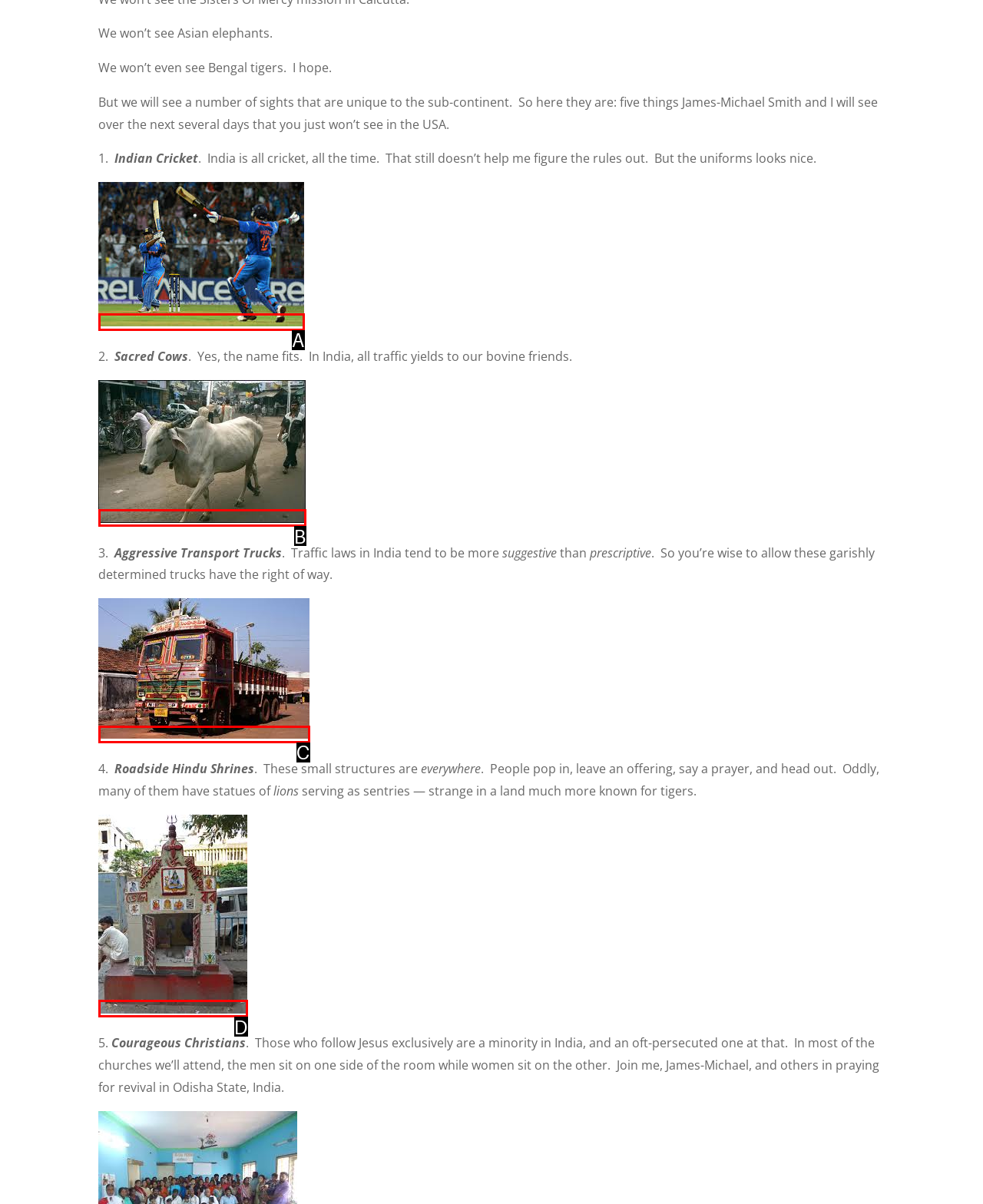Identify the option that corresponds to: alt="Indian Hindu Shrine"
Respond with the corresponding letter from the choices provided.

D